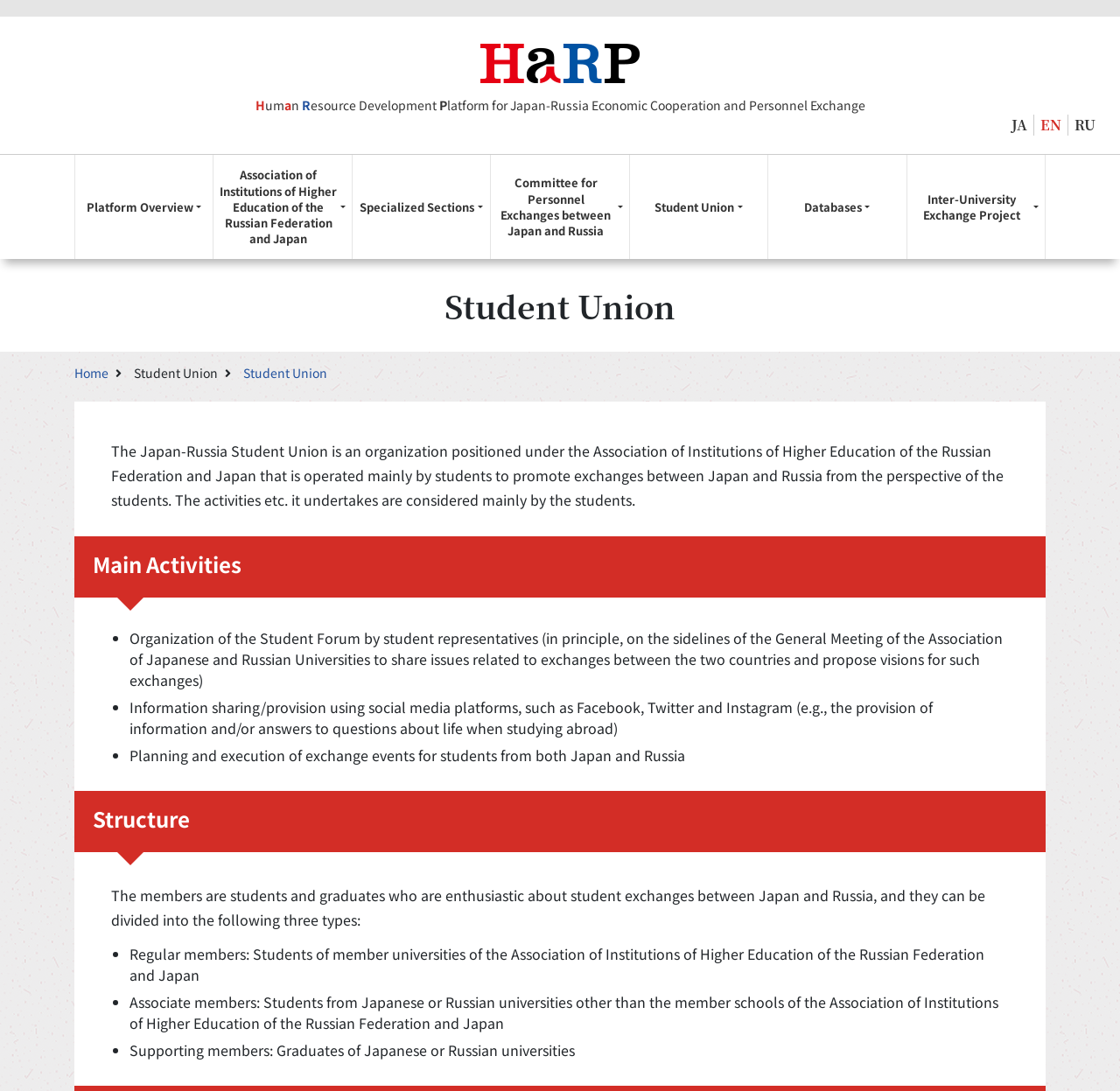Pinpoint the bounding box coordinates of the element you need to click to execute the following instruction: "View Platform Overview". The bounding box should be represented by four float numbers between 0 and 1, in the format [left, top, right, bottom].

[0.067, 0.142, 0.19, 0.238]